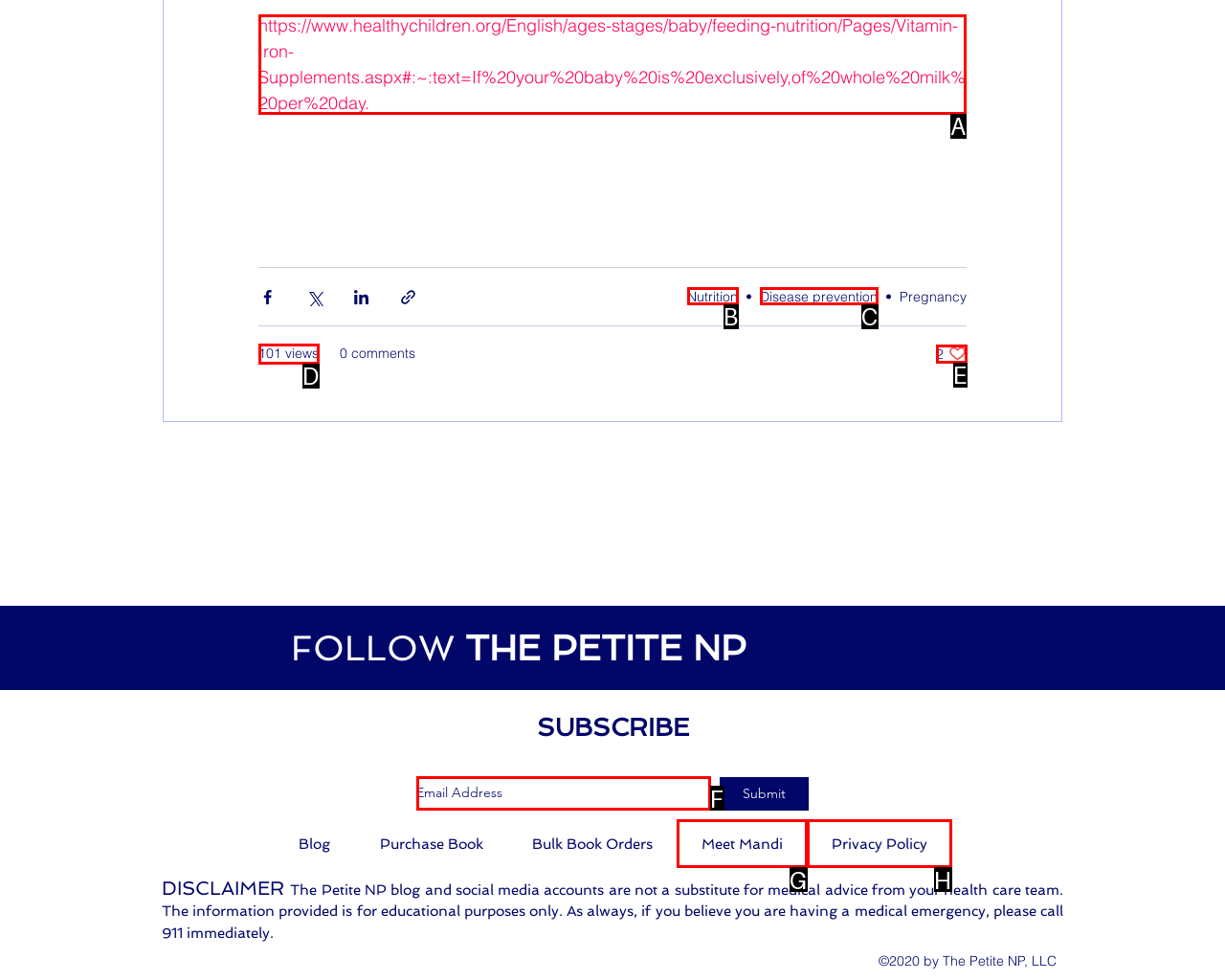Given the description: aria-label="Email Address" name="email" placeholder="Email Address", identify the HTML element that corresponds to it. Respond with the letter of the correct option.

F